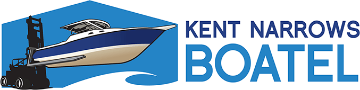Analyze the image and deliver a detailed answer to the question: What is the object being lifted by the forklift?

The object being lifted by the forklift is a stylized boat, which is a key element of the Kent Narrows Boatel's logo, as described in the caption.